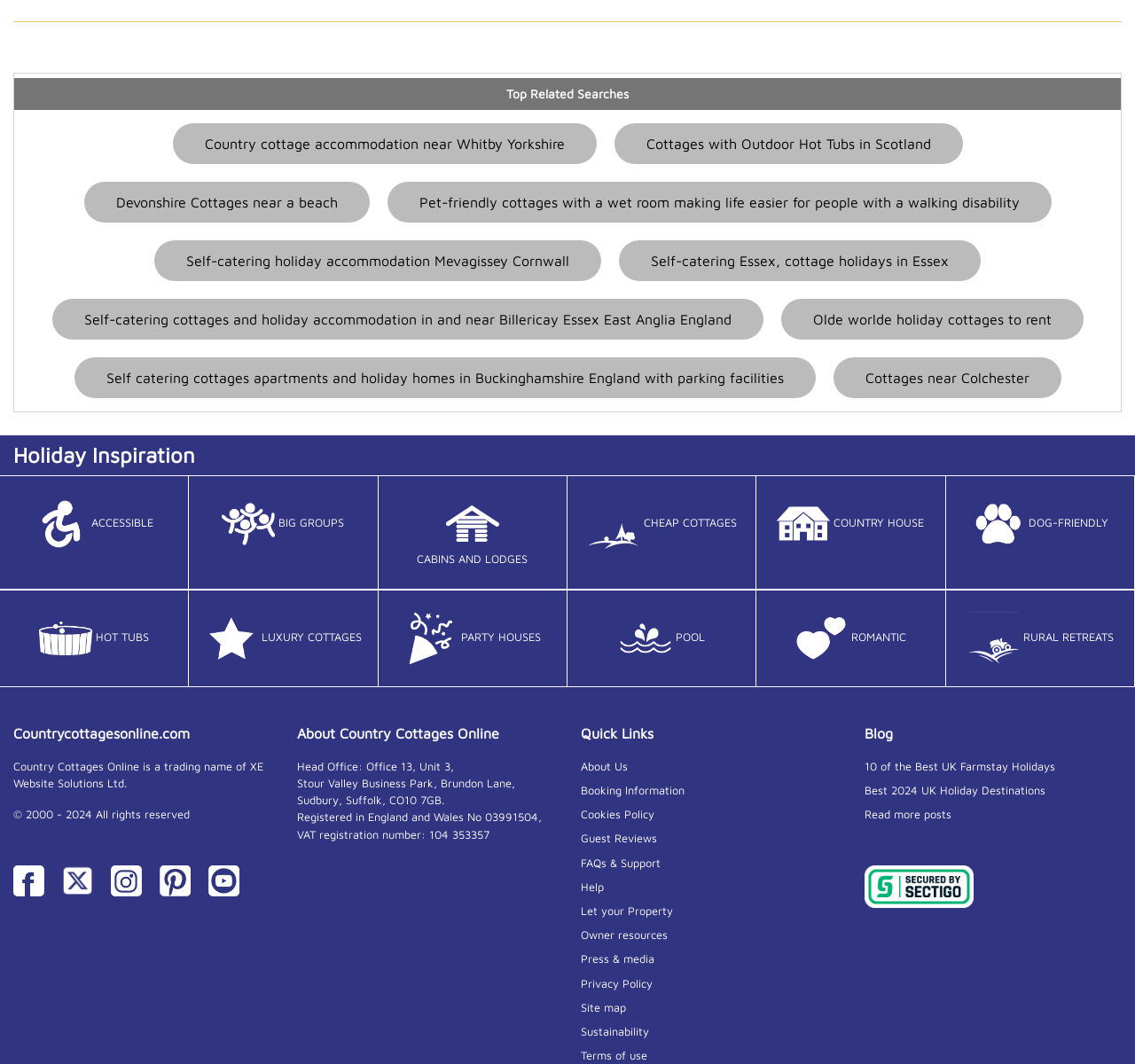Based on the image, please elaborate on the answer to the following question:
What is the name of the company operating this website?

The company name is mentioned in the heading 'Countrycottagesonline.com' and is also stated in the 'About Country Cottages Online' section as a trading name of XE Website Solutions Ltd.